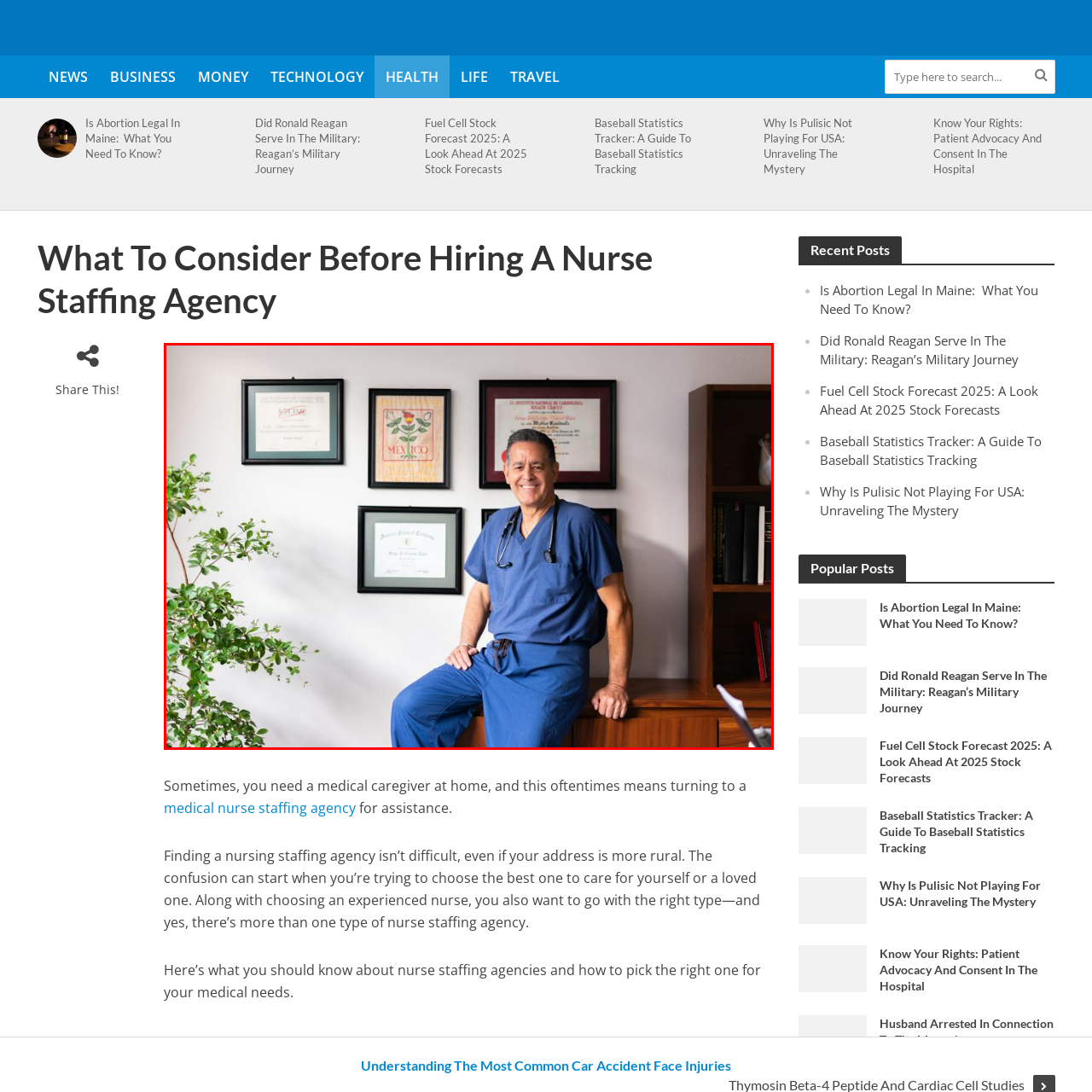Focus on the image confined within the red boundary and provide a single word or phrase in response to the question:
What adds a touch of nature to the scene?

A lush green plant